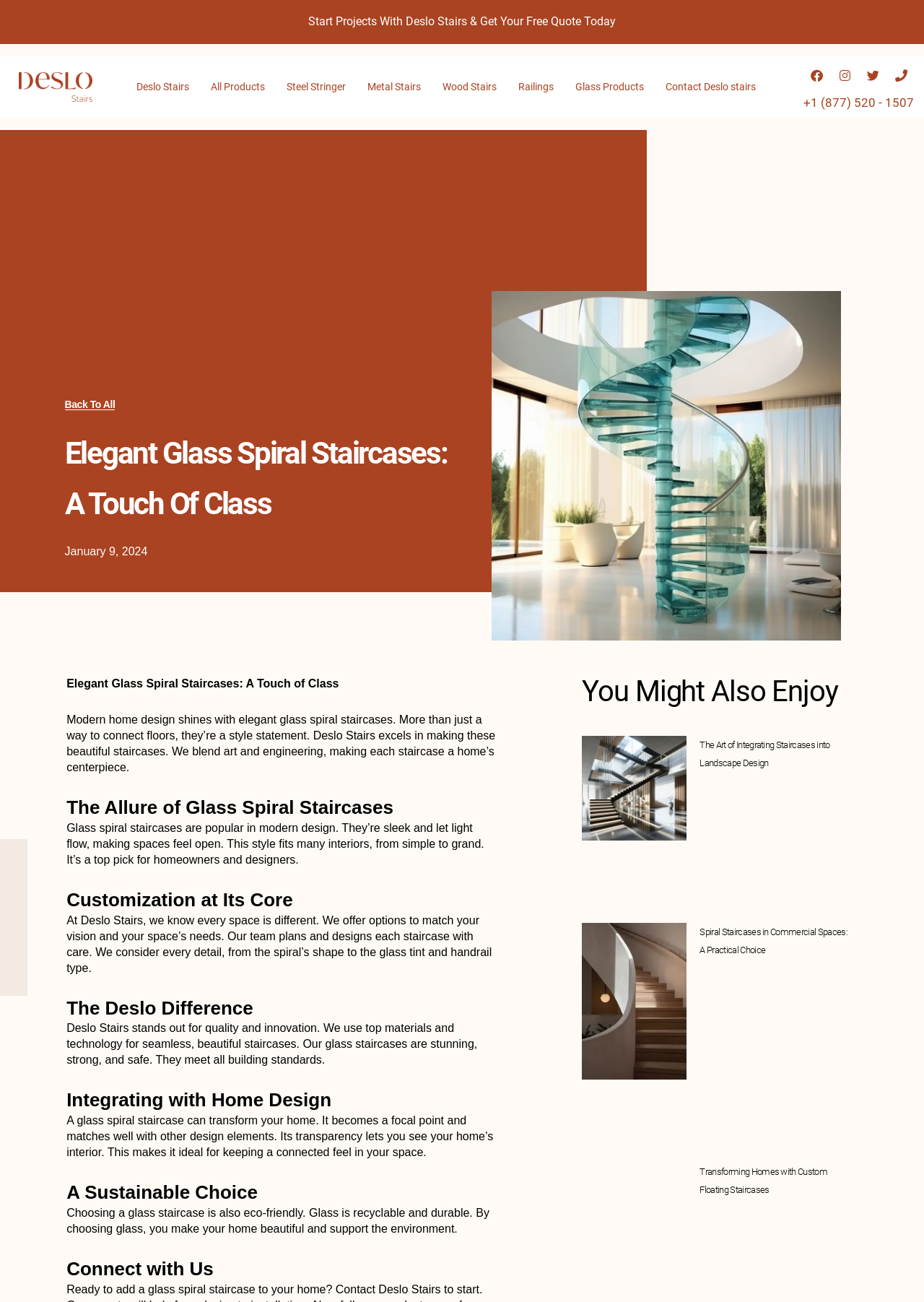Provide an in-depth caption for the contents of the webpage.

This webpage is about Deslo Stairs, a company that specializes in creating elegant glass spiral staircases for homes. At the top of the page, there is a heading that encourages visitors to start their projects with Deslo Stairs and get a free quote today. Below this, there is a navigation menu with links to various sections of the website, including "All Products", "Steel Stringer", "Metal Stairs", "Wood Stairs", "Railings", "Glass Products", and "Contact Deslo Stairs".

To the right of the navigation menu, there are social media links to Facebook, Instagram, Twitter, and a phone number. Below this, there is a heading that displays the company's phone number.

The main content of the webpage is divided into several sections. The first section has a heading that reads "Elegant Glass Spiral Staircases: A Touch of Class" and a subheading that describes the beauty and functionality of glass spiral staircases. Below this, there is a paragraph of text that explains how Deslo Stairs excels in creating these staircases by blending art and engineering.

The next section has a heading that reads "The Allure of Glass Spiral Staircases" and a paragraph of text that describes the popularity of glass spiral staircases in modern design. This is followed by a section with a heading that reads "Customization at Its Core" and a paragraph of text that explains how Deslo Stairs offers customization options to match individual visions and space needs.

The subsequent sections have headings that read "The Deslo Difference", "Integrating with Home Design", "A Sustainable Choice", and "Connect with Us". Each of these sections has a paragraph of text that describes the unique qualities and benefits of Deslo Stairs' glass spiral staircases.

At the bottom of the page, there is a section with a heading that reads "You Might Also Enjoy" and three article links with headings that read "The Art of Integrating Staircases into Landscape Design", "Spiral Staircases in Commercial Spaces: A Practical Choice", and "Transforming Homes with Custom Floating Staircases".